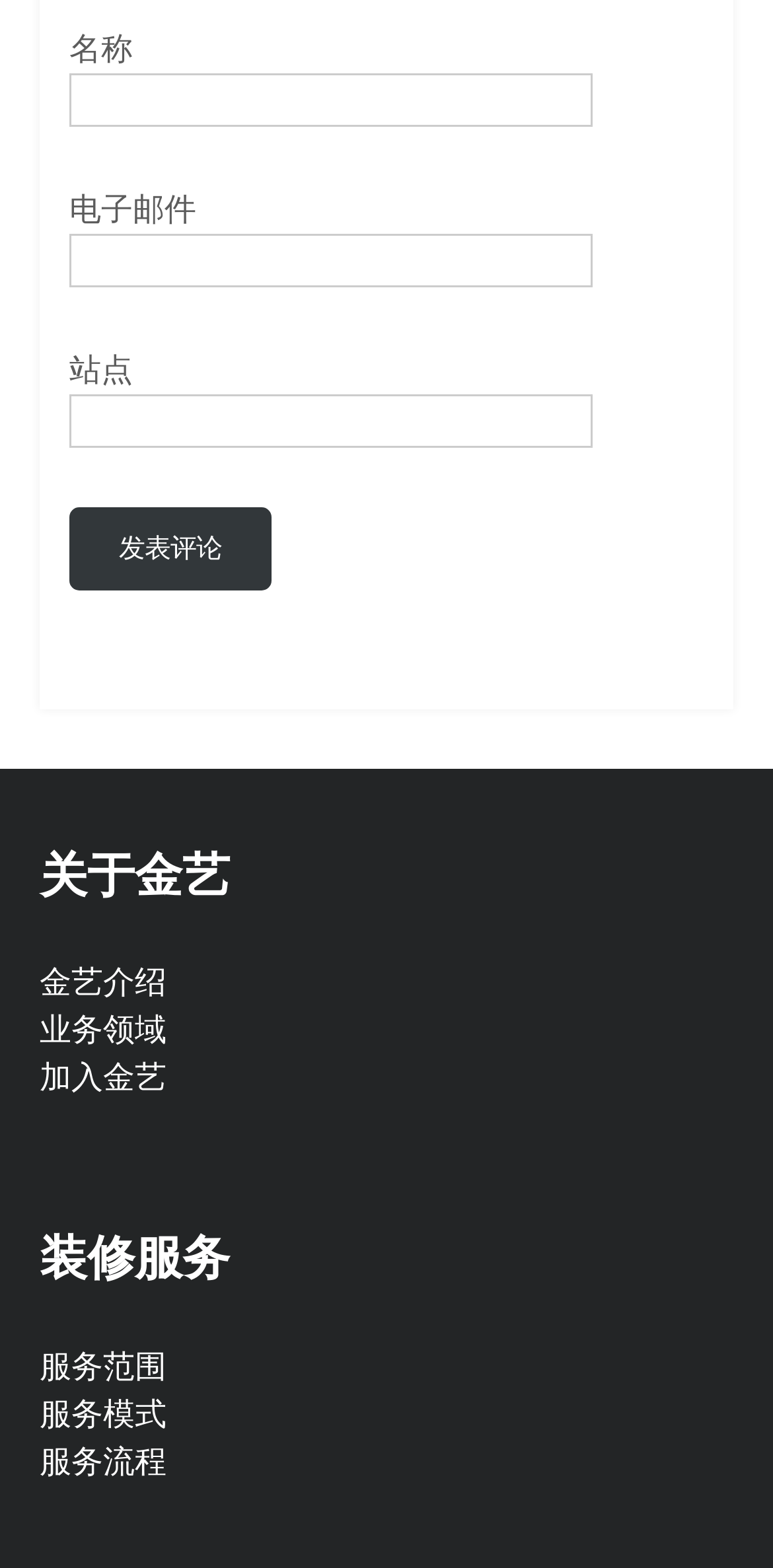Determine the coordinates of the bounding box that should be clicked to complete the instruction: "Input your email". The coordinates should be represented by four float numbers between 0 and 1: [left, top, right, bottom].

[0.09, 0.149, 0.766, 0.183]